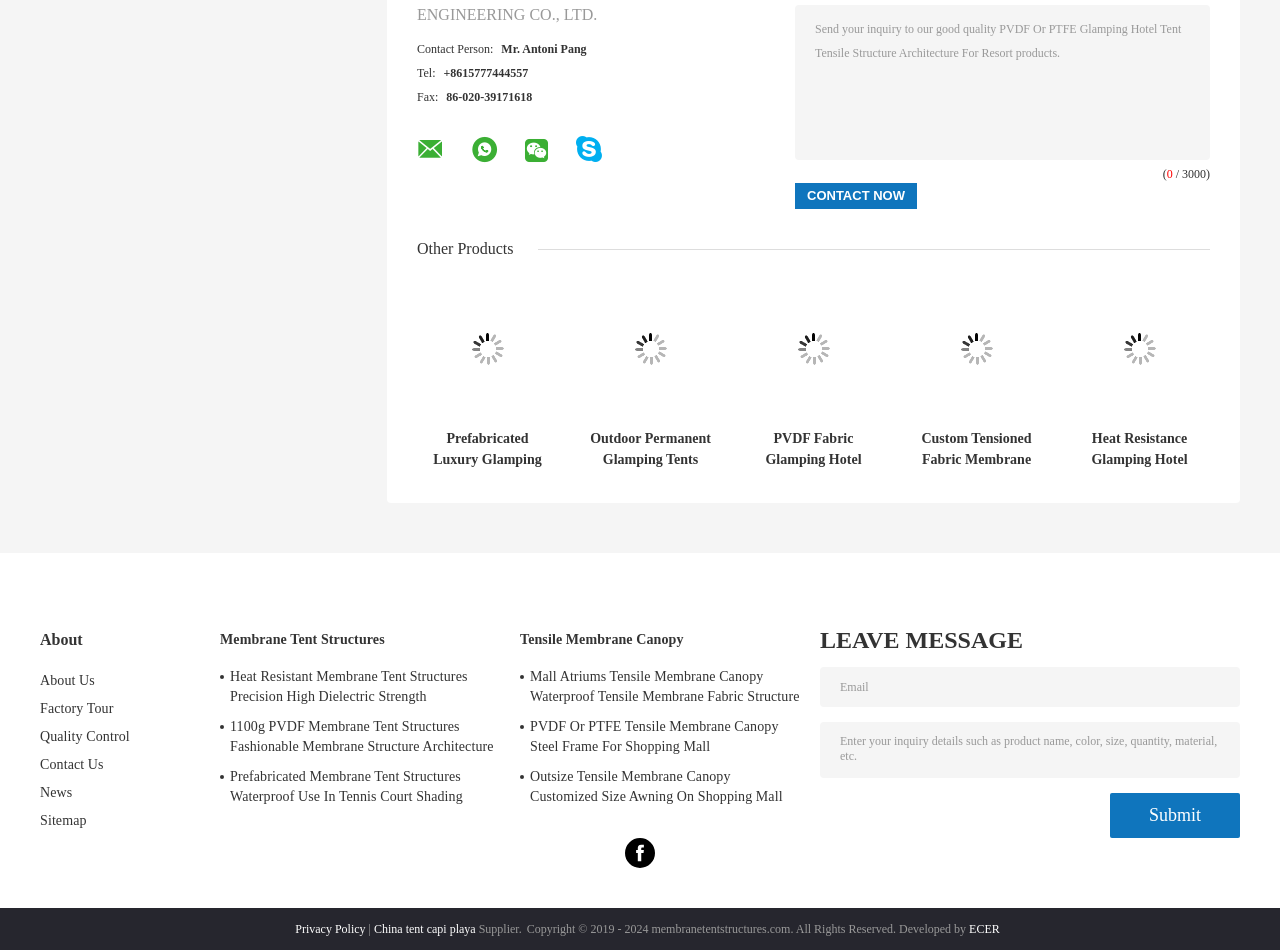What is the contact person's name?
Please respond to the question with as much detail as possible.

The contact person's name can be found in the top section of the webpage, where it is written as 'Contact Person: Mr. Antoni Pang'.